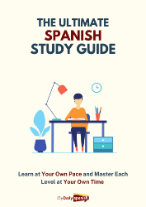Provide a brief response to the question below using one word or phrase:
What is surrounding the person in the image?

icons symbolizing learning